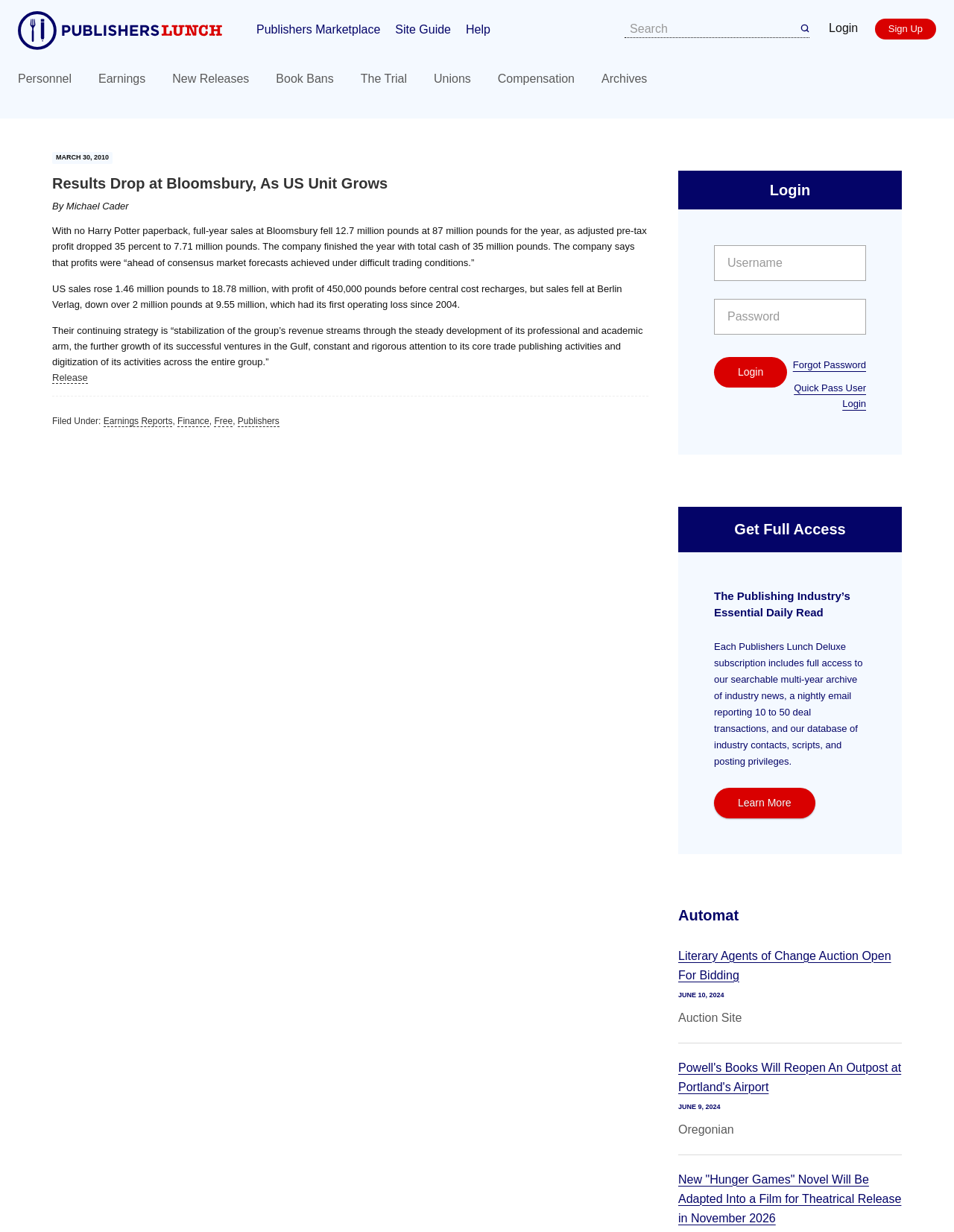Extract the bounding box for the UI element that matches this description: "parent_node: User name: name="username" placeholder="Username"".

[0.748, 0.199, 0.908, 0.228]